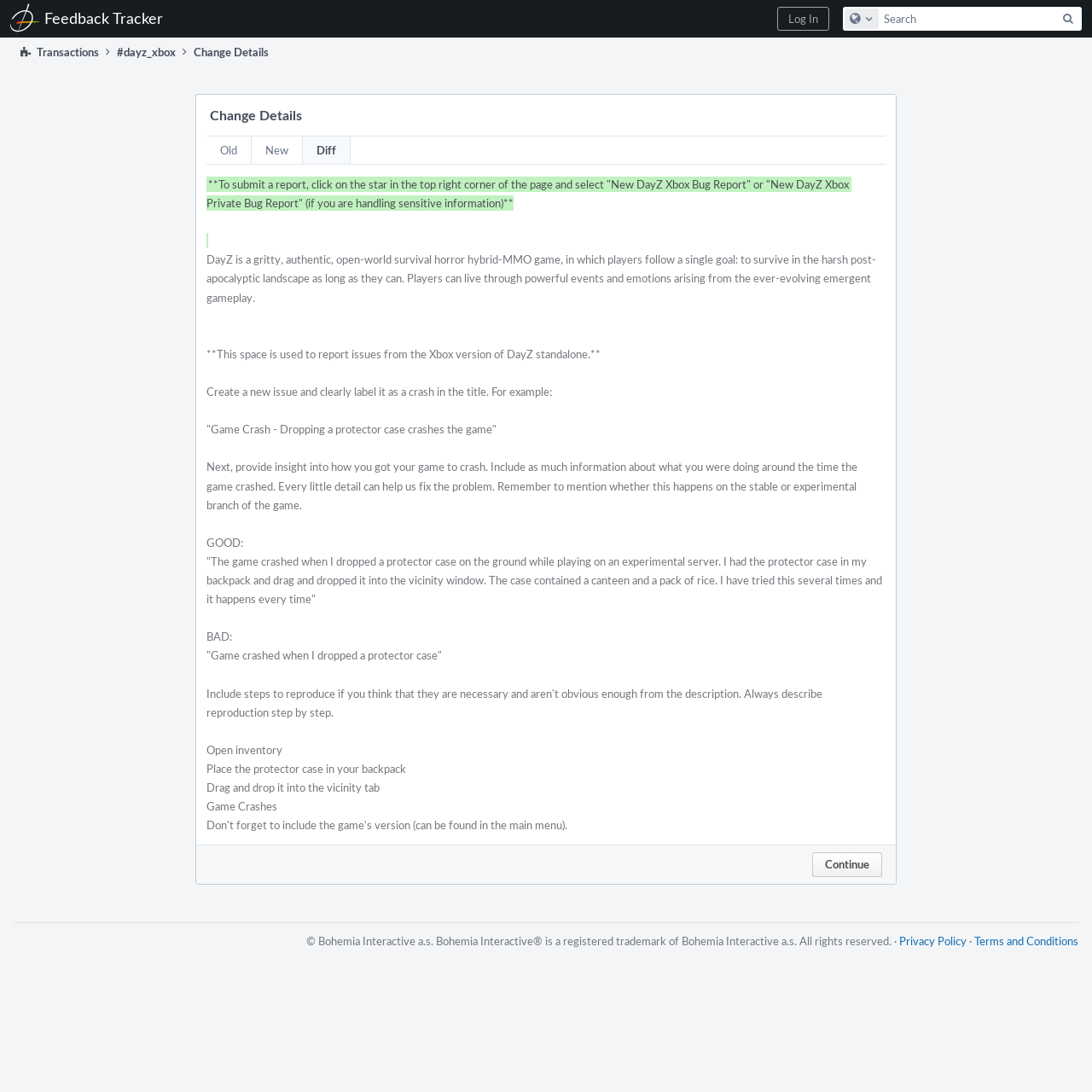Please identify the bounding box coordinates of the element on the webpage that should be clicked to follow this instruction: "log in". The bounding box coordinates should be given as four float numbers between 0 and 1, formatted as [left, top, right, bottom].

[0.712, 0.006, 0.759, 0.028]